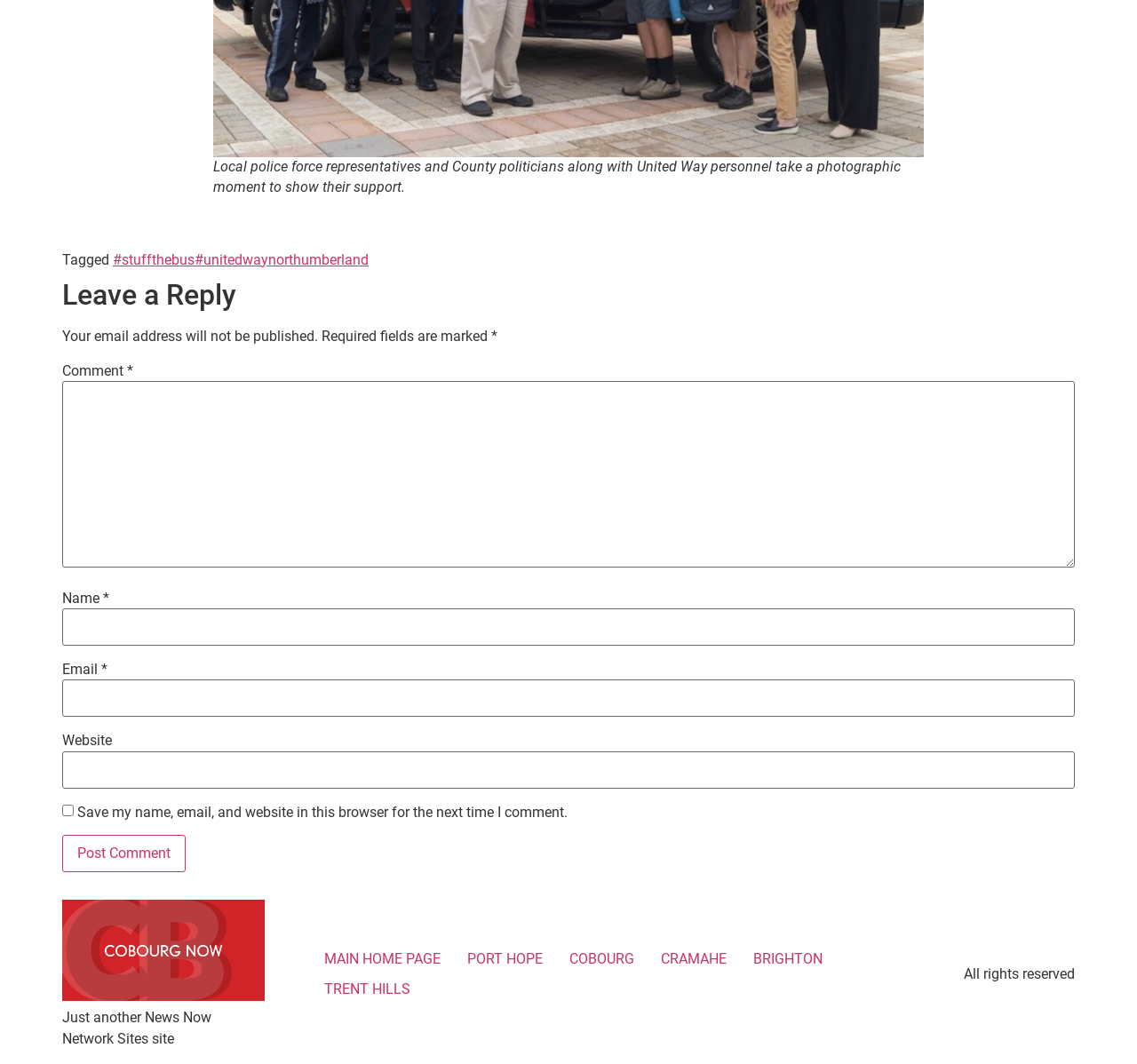Please specify the bounding box coordinates of the region to click in order to perform the following instruction: "Post a comment".

[0.055, 0.785, 0.163, 0.82]